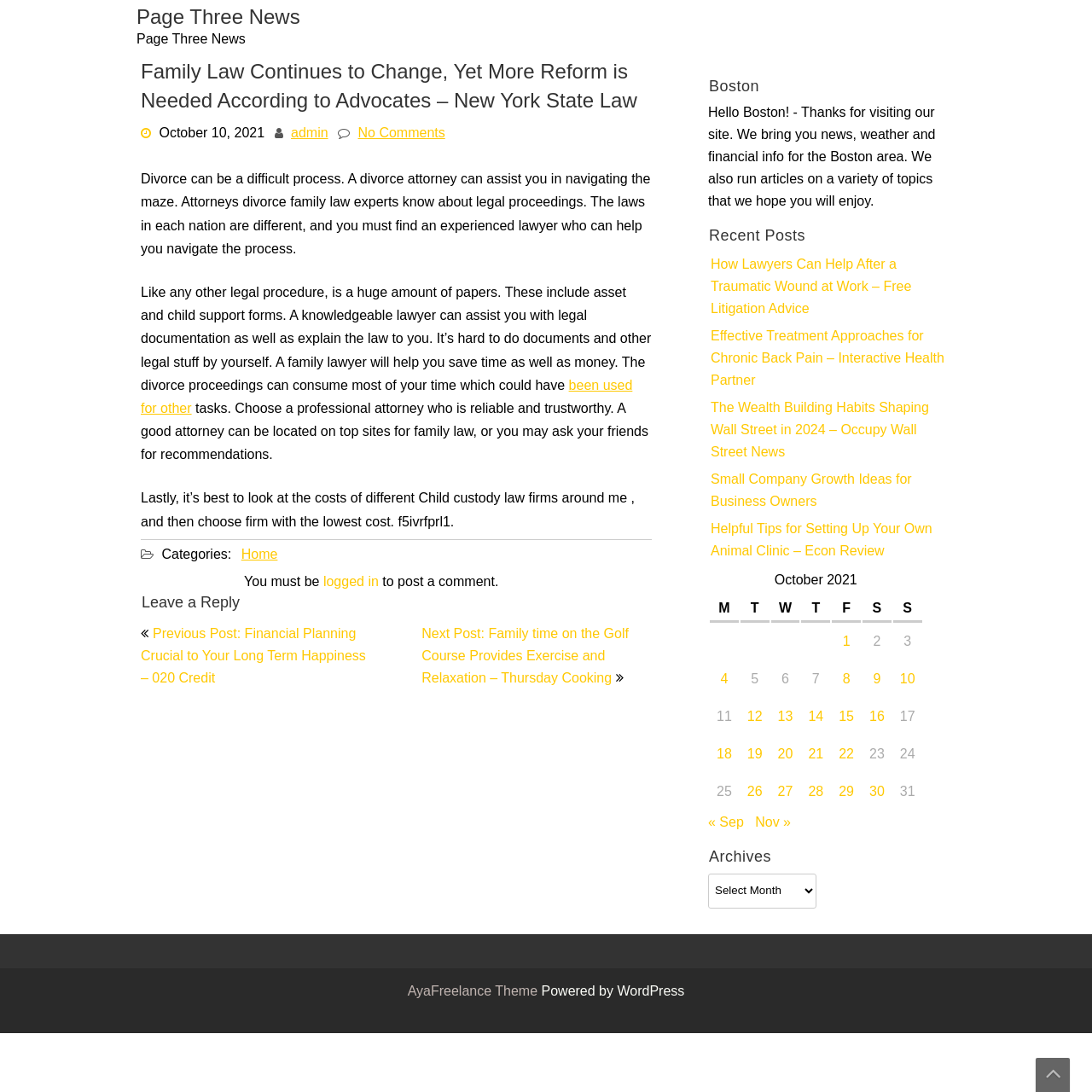Identify and provide the bounding box coordinates of the UI element described: "12". The coordinates should be formatted as [left, top, right, bottom], with each number being a float between 0 and 1.

[0.684, 0.647, 0.698, 0.667]